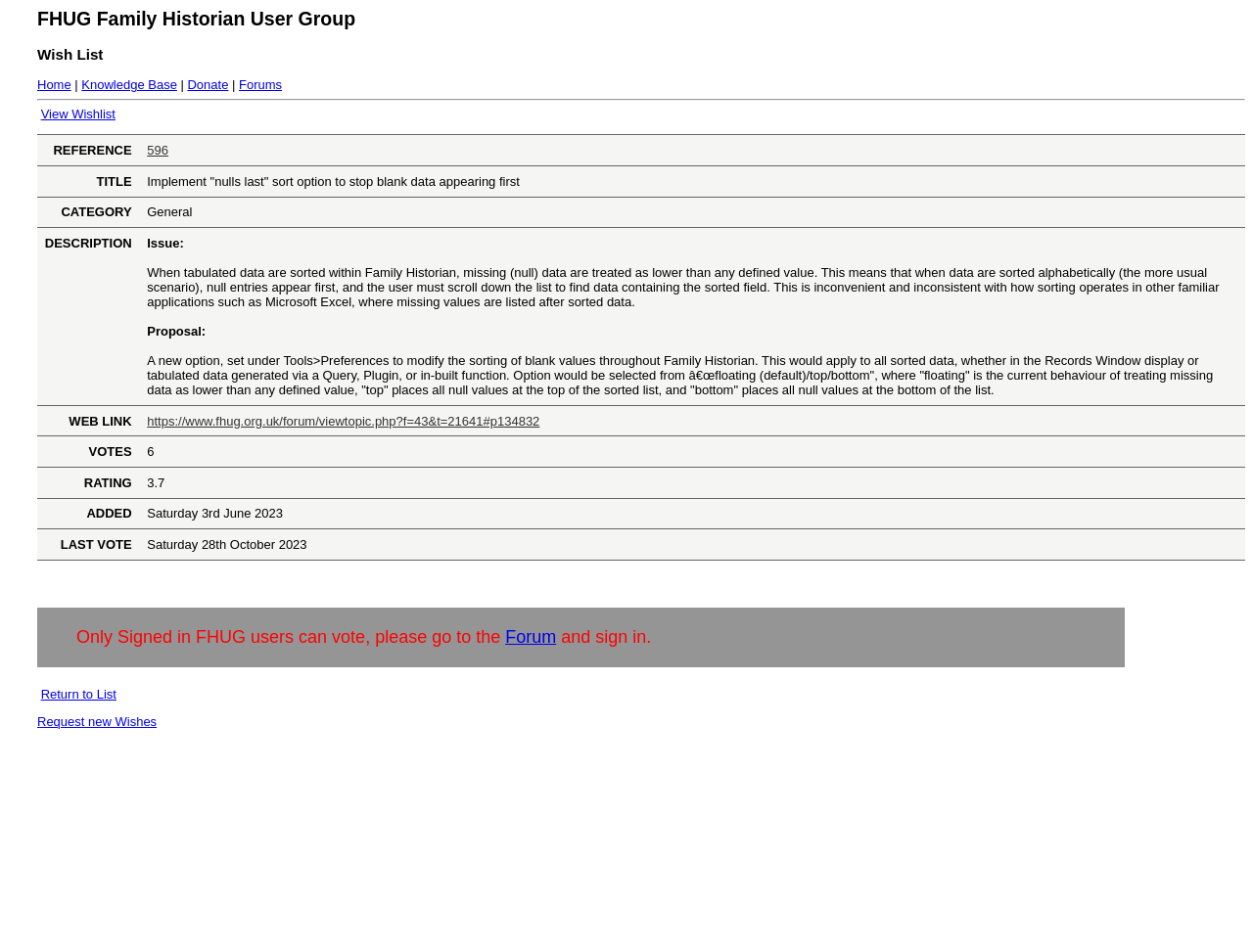What is the purpose of the 'View Wishlist' link?
Give a detailed response to the question by analyzing the screenshot.

The 'View Wishlist' link is located below the navigation menu and is likely used to view the wishlist of the FHUG Family Historian User Group, which is the main topic of the webpage.